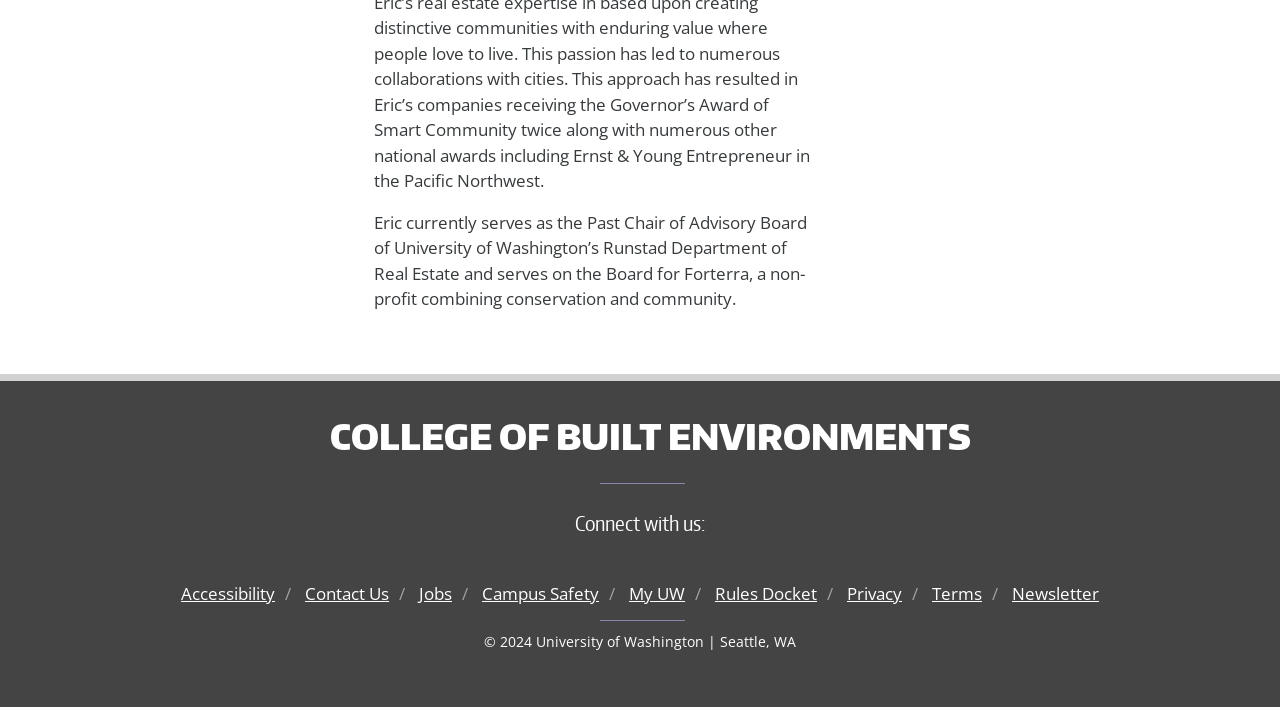Locate the UI element described by Accessibility in the provided webpage screenshot. Return the bounding box coordinates in the format (top-left x, top-left y, bottom-right x, bottom-right y), ensuring all values are between 0 and 1.

[0.141, 0.823, 0.215, 0.855]